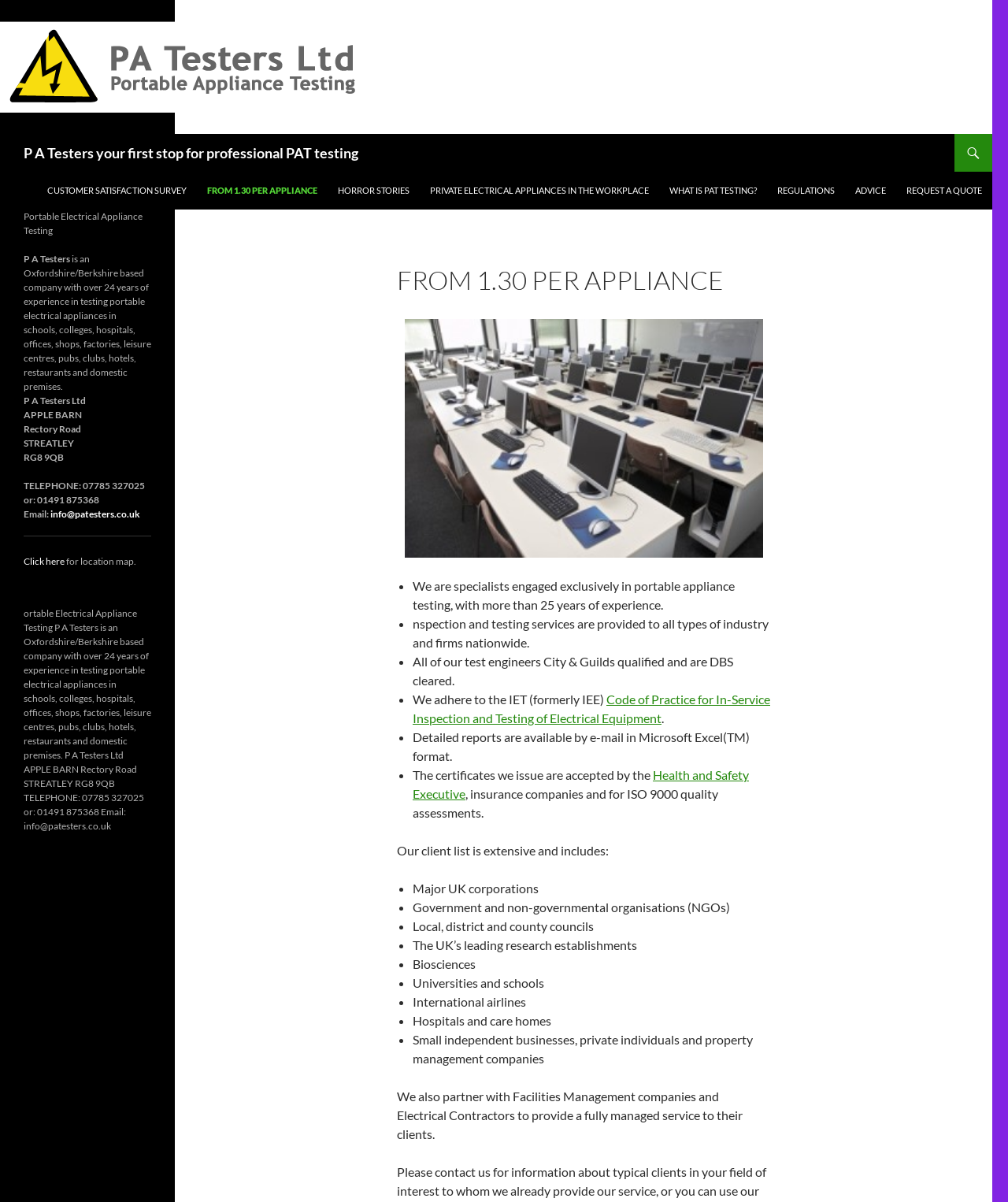Locate the bounding box coordinates of the clickable region necessary to complete the following instruction: "Click on 'REQUEST A QUOTE'". Provide the coordinates in the format of four float numbers between 0 and 1, i.e., [left, top, right, bottom].

[0.89, 0.143, 0.984, 0.174]